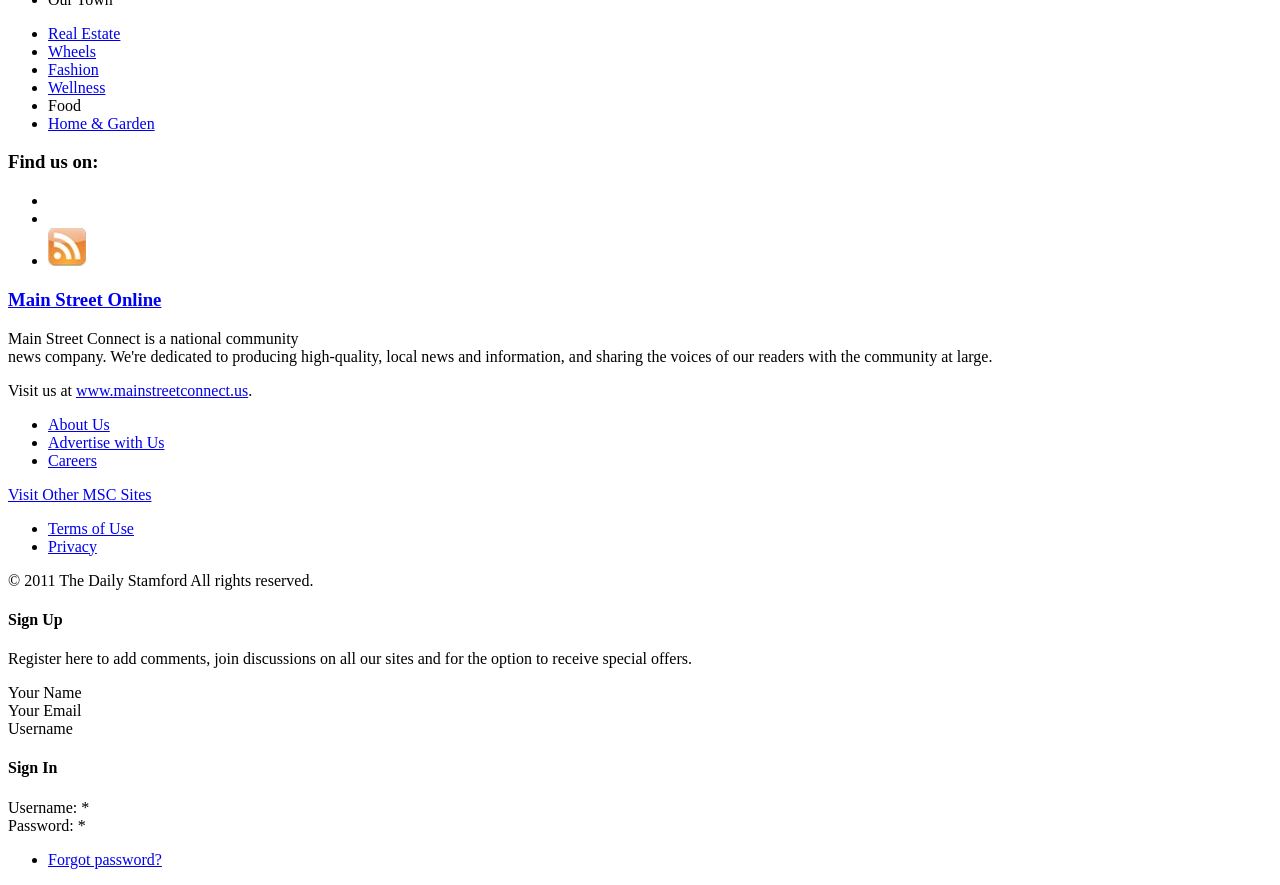Locate the bounding box coordinates of the element to click to perform the following action: 'Pay for Sponsorship'. The coordinates should be given as four float values between 0 and 1, in the form of [left, top, right, bottom].

None